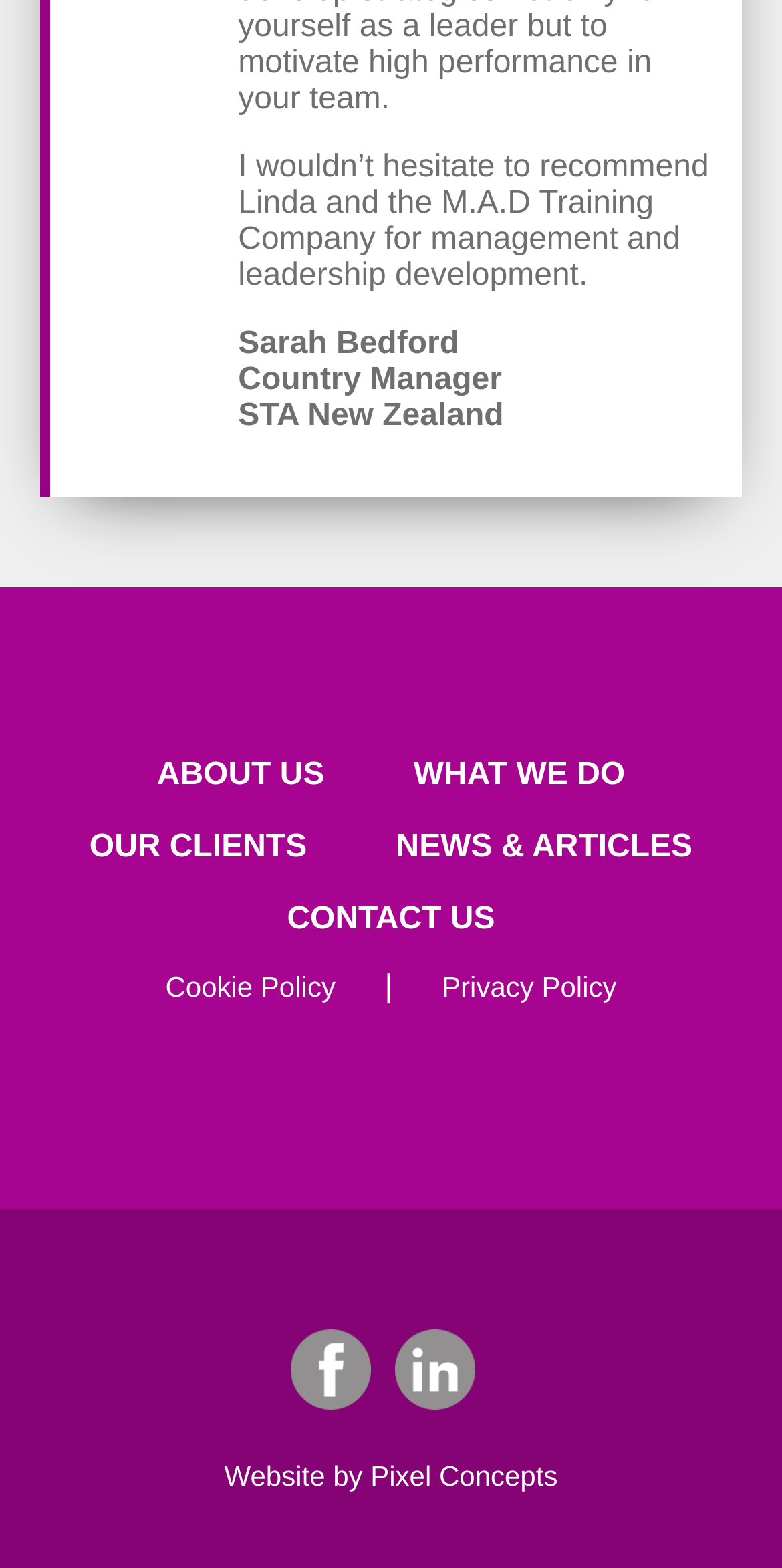Locate the bounding box coordinates of the region to be clicked to comply with the following instruction: "Click Facebook". The coordinates must be four float numbers between 0 and 1, in the form [left, top, right, bottom].

[0.372, 0.862, 0.495, 0.882]